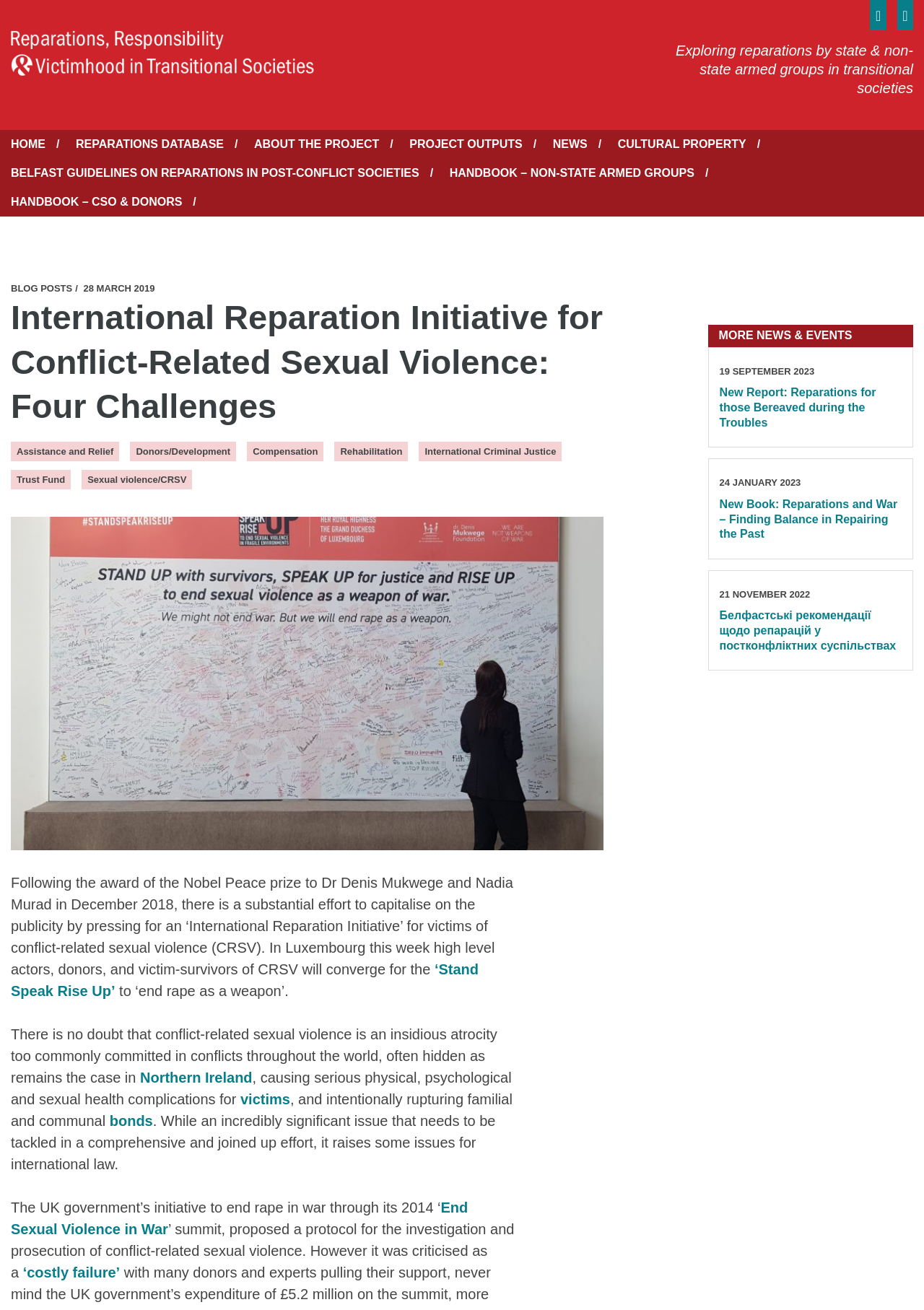Refer to the element description ‘Stand Speak Rise Up’ and identify the corresponding bounding box in the screenshot. Format the coordinates as (top-left x, top-left y, bottom-right x, bottom-right y) with values in the range of 0 to 1.

[0.012, 0.734, 0.518, 0.763]